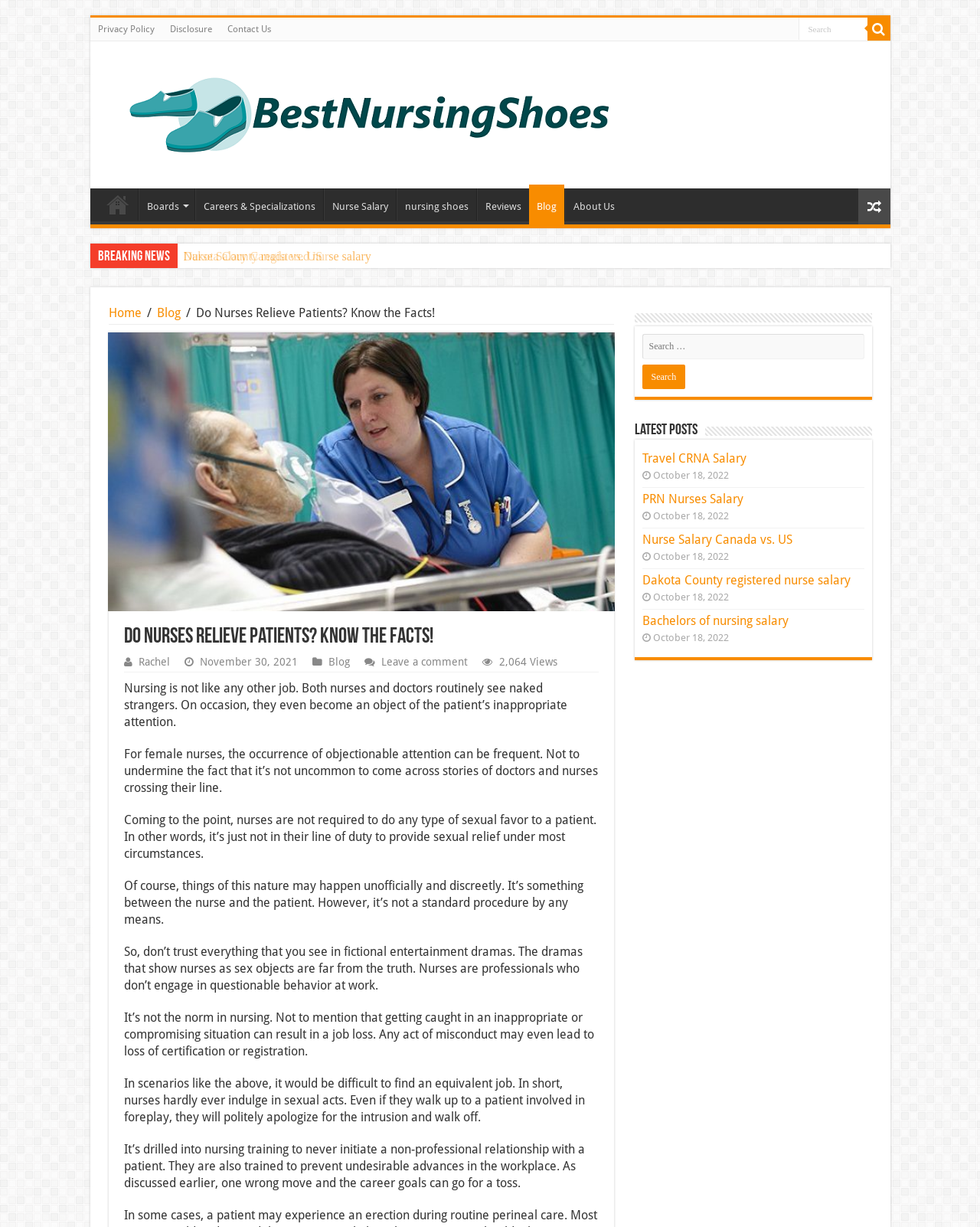Please mark the bounding box coordinates of the area that should be clicked to carry out the instruction: "Go to the home page".

[0.1, 0.154, 0.14, 0.18]